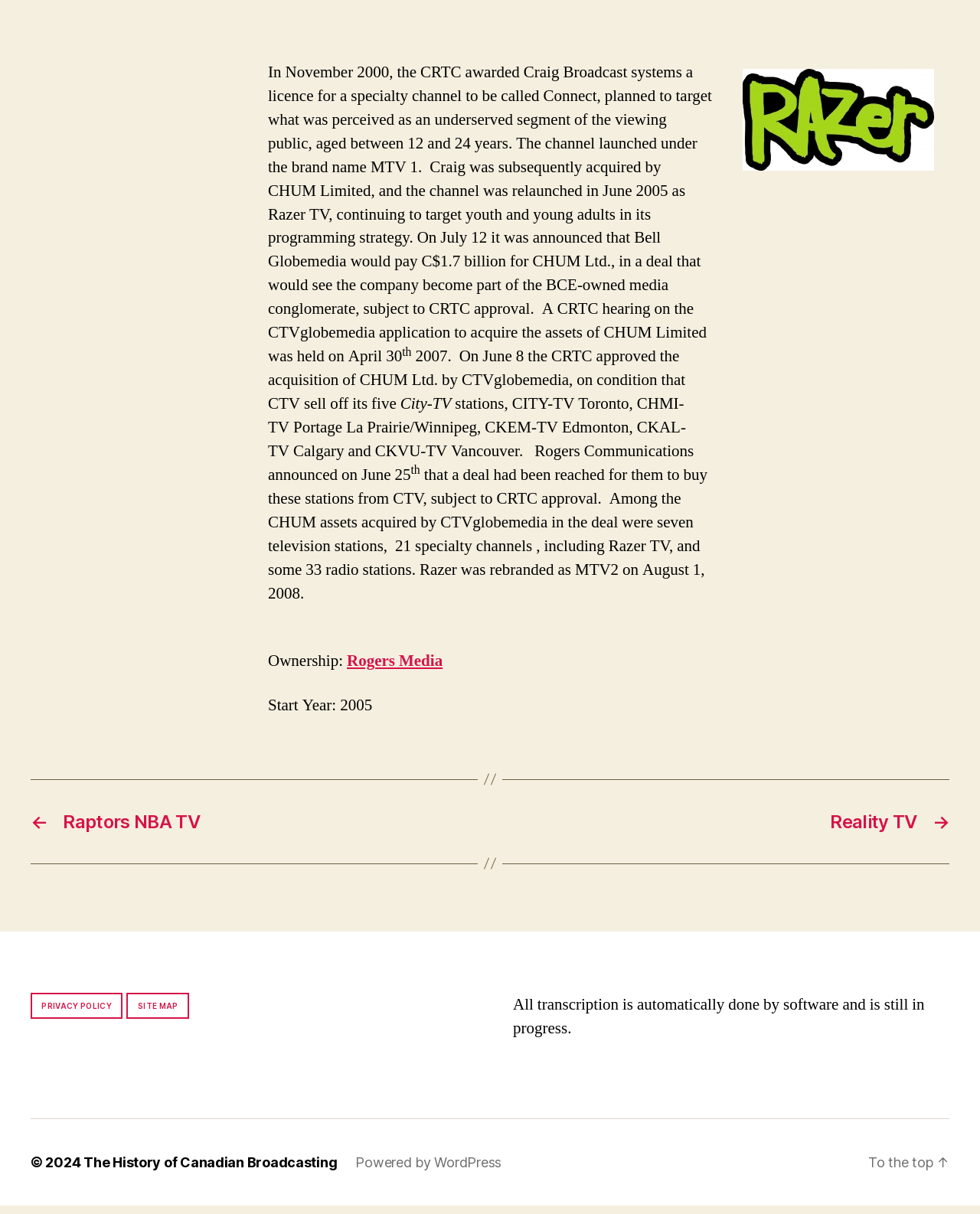Determine the bounding box coordinates for the UI element with the following description: "← Raptors NBA TV". The coordinates should be four float numbers between 0 and 1, represented as [left, top, right, bottom].

[0.031, 0.674, 0.484, 0.693]